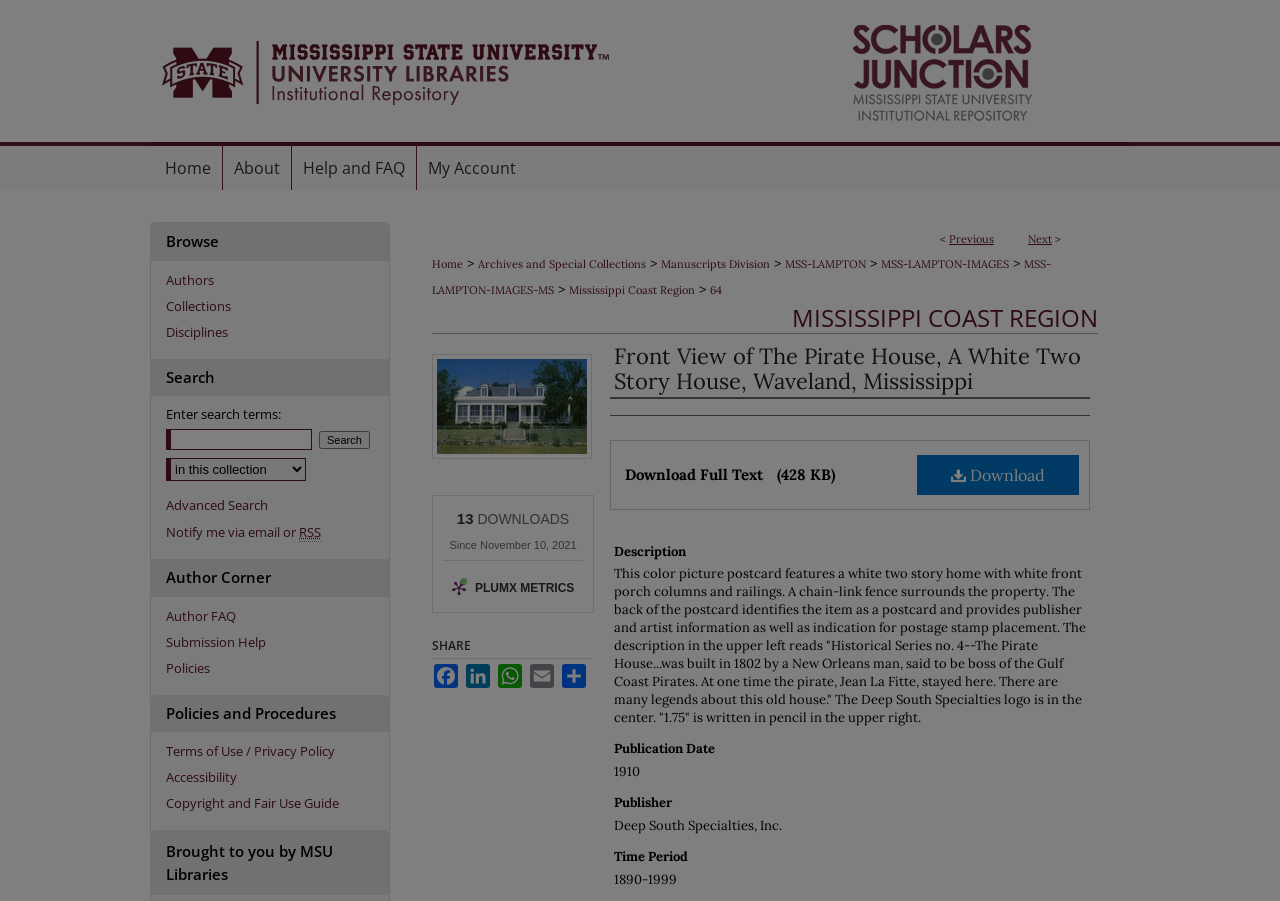Please provide a comprehensive answer to the question below using the information from the image: When was the postcard published?

The answer can be found in the section 'Publication Date' which is located at the bottom of the webpage. The section has a heading 'Publication Date' and a static text '1910' which is the publication date of the postcard.